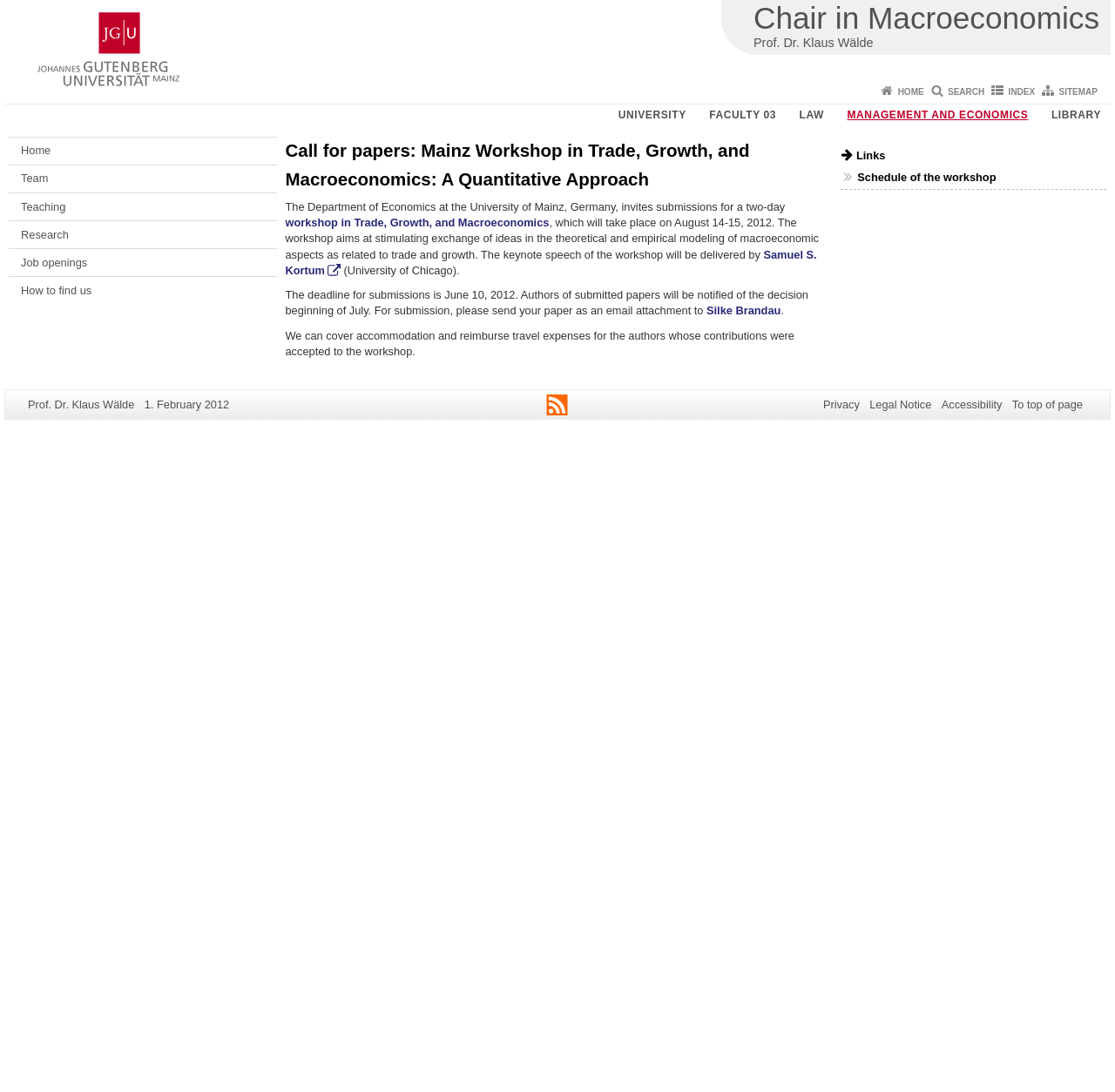Please respond to the question using a single word or phrase:
Who is the chair of Macroeconomics?

Prof. Dr. Klaus Wälde